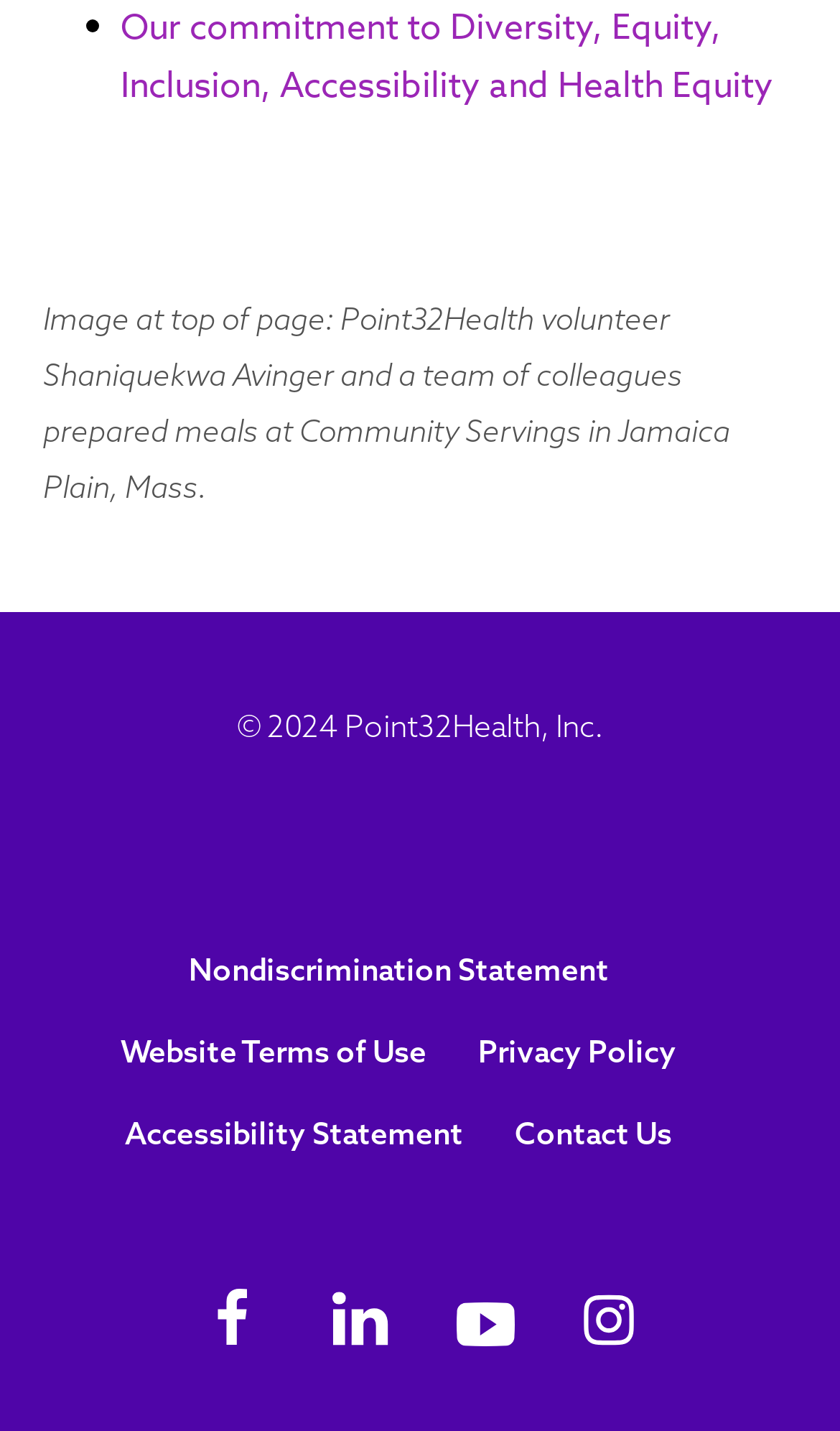Please identify the bounding box coordinates of the region to click in order to complete the given instruction: "Watch videos on YouTube". The coordinates should be four float numbers between 0 and 1, i.e., [left, top, right, bottom].

[0.518, 0.889, 0.638, 0.955]